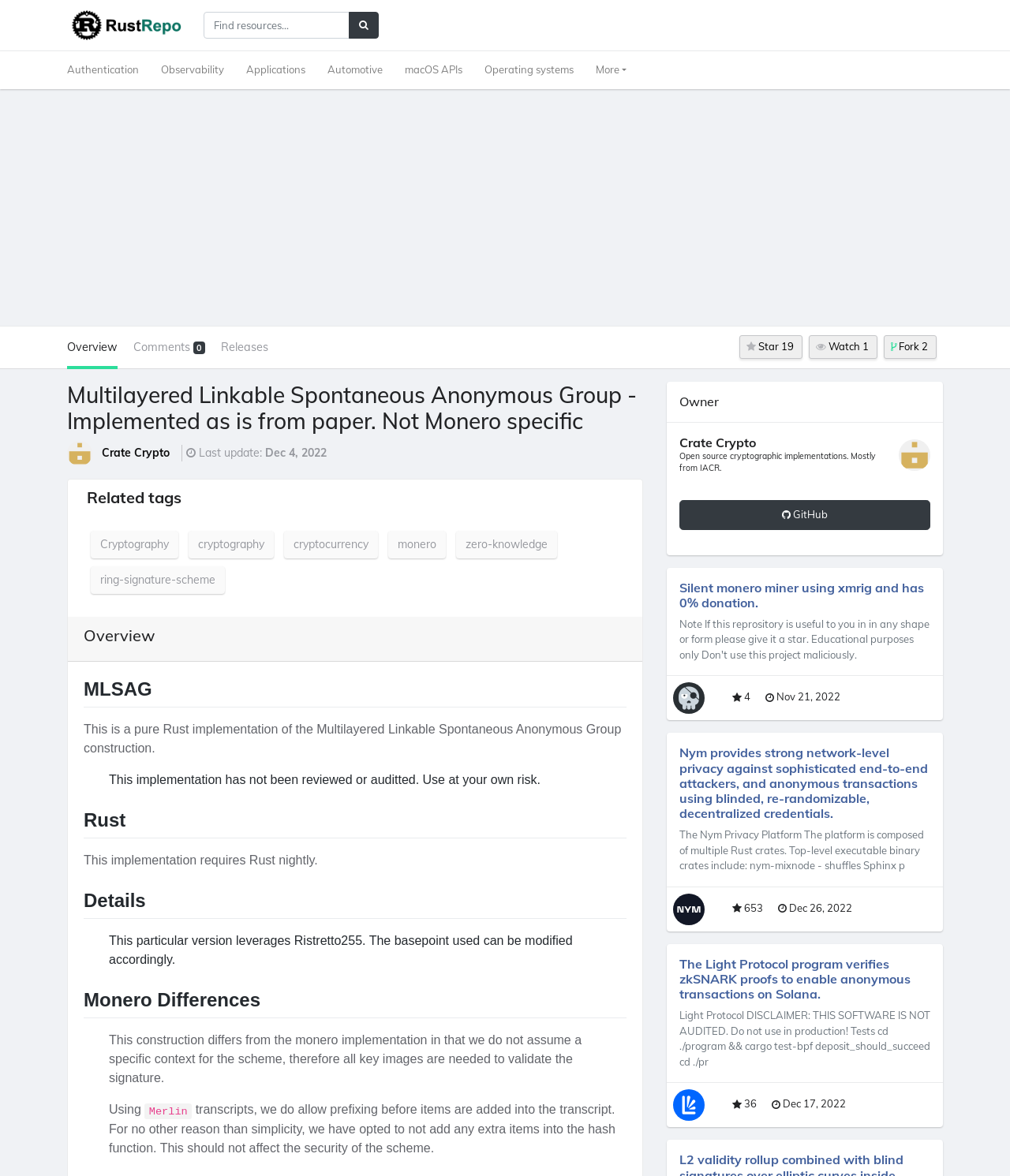Please identify the bounding box coordinates for the region that you need to click to follow this instruction: "Star this repository".

[0.732, 0.285, 0.795, 0.305]